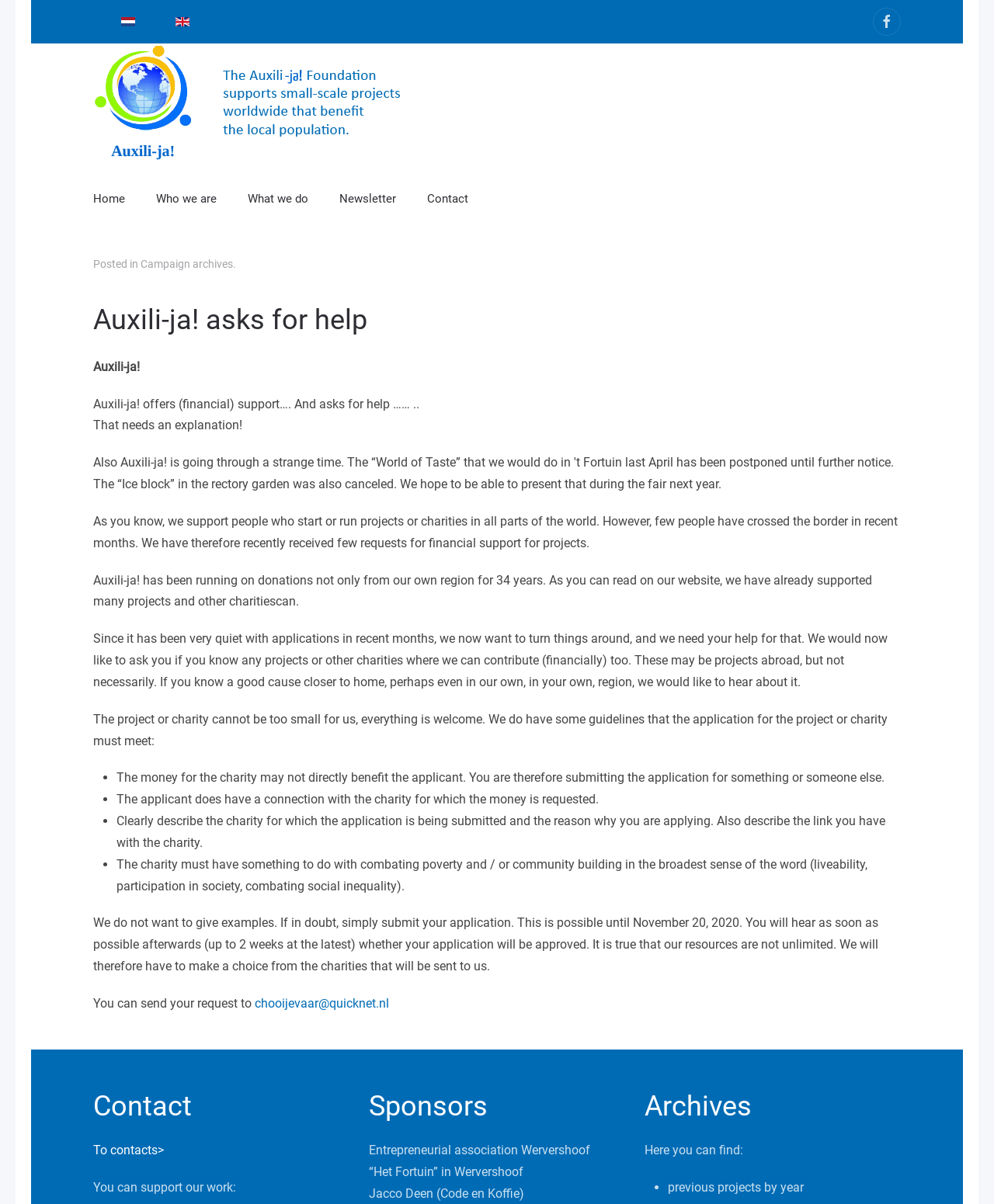Could you provide the bounding box coordinates for the portion of the screen to click to complete this instruction: "Select the 'English (UK)' language option"?

[0.17, 0.009, 0.197, 0.027]